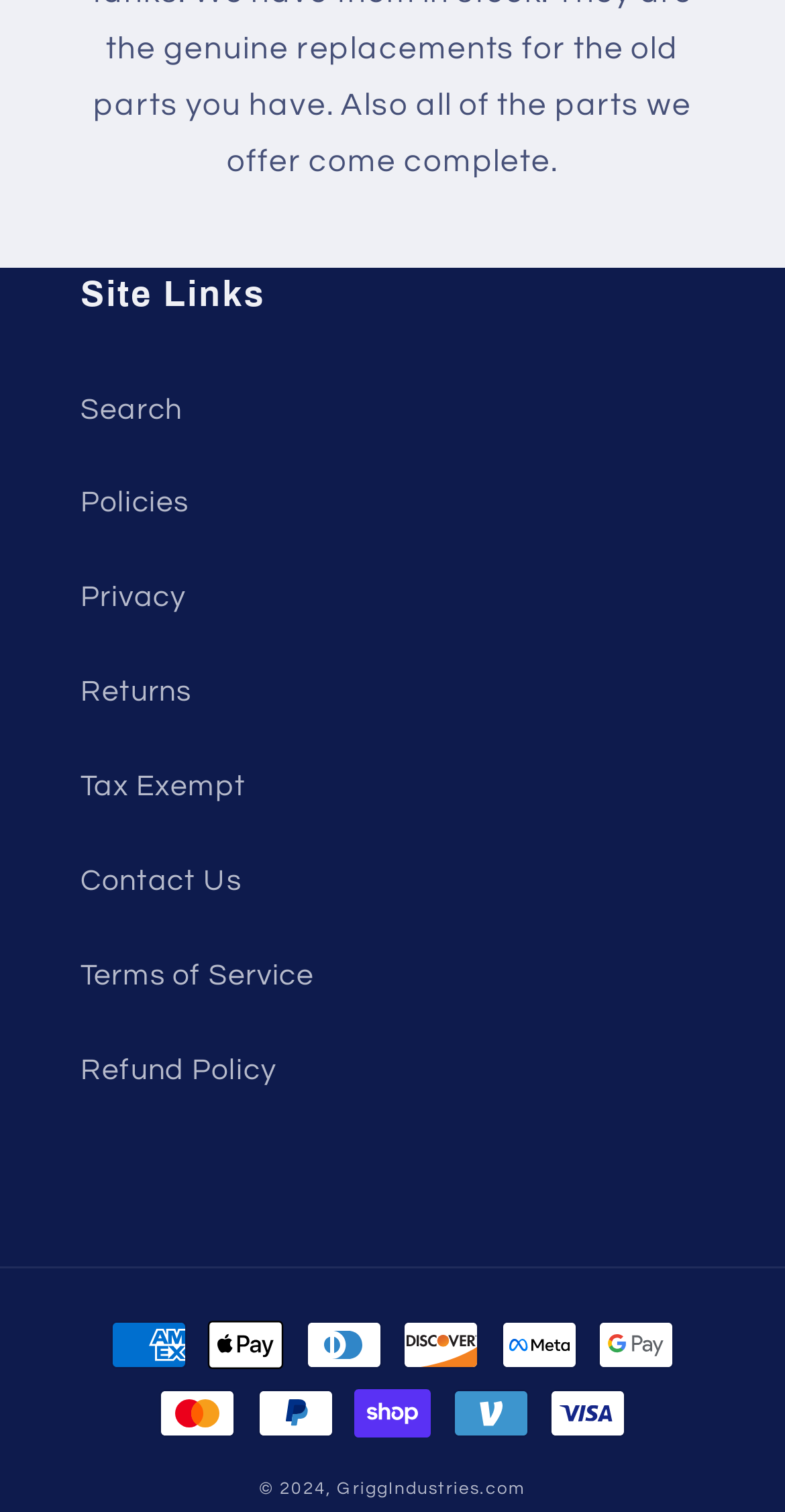Determine the bounding box for the described UI element: "Weddign Album".

None